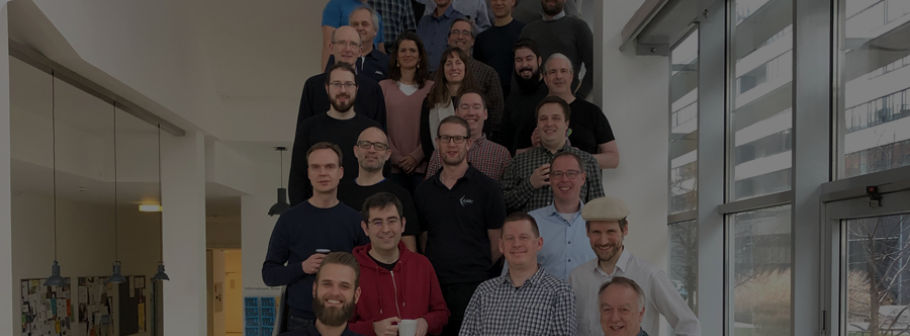What is the atmosphere of the gathering?
Using the image as a reference, answer the question with a short word or phrase.

Friendly